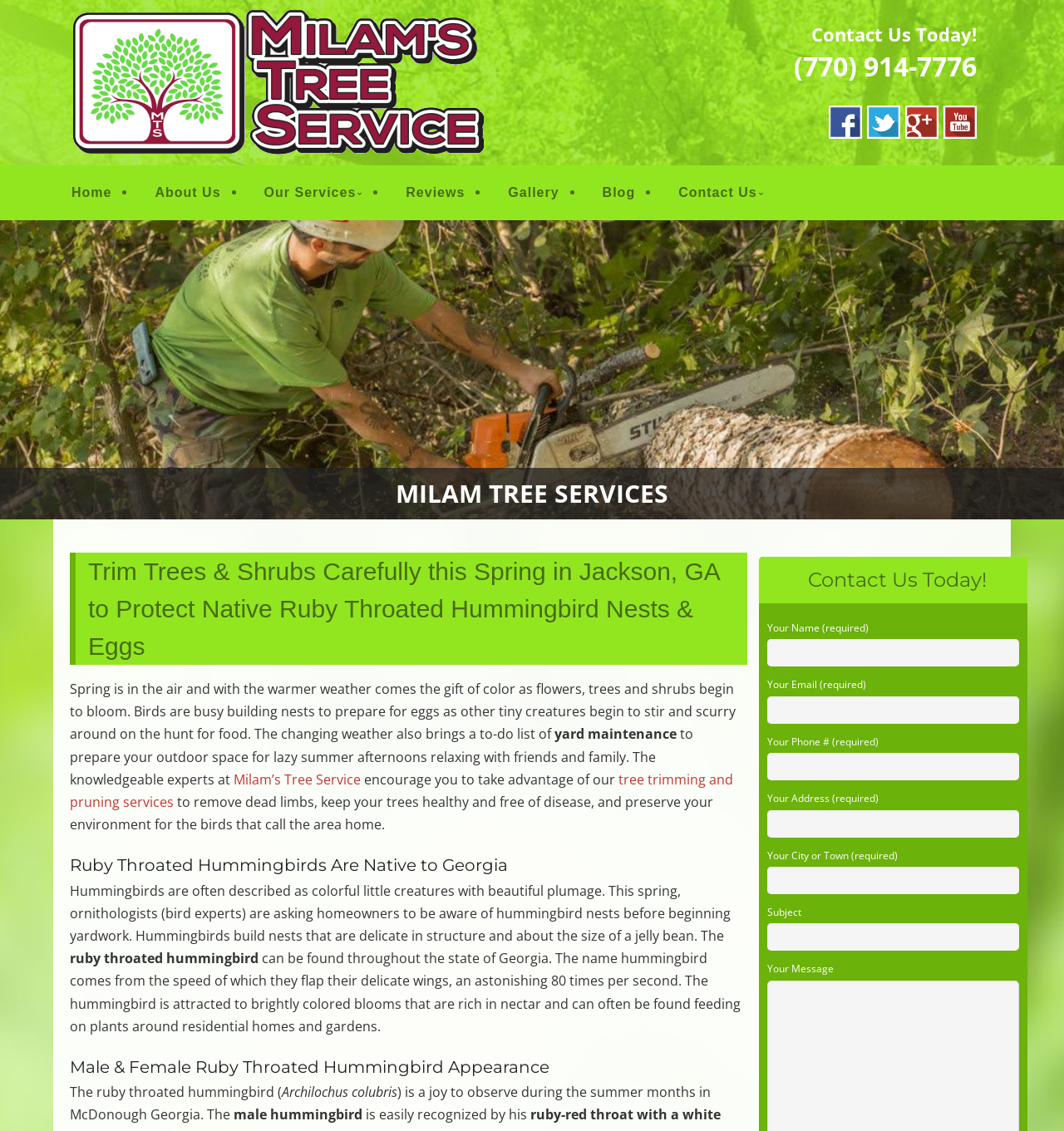Identify the bounding box coordinates for the region to click in order to carry out this instruction: "Click the 'Facebook' social media link". Provide the coordinates using four float numbers between 0 and 1, formatted as [left, top, right, bottom].

[0.779, 0.105, 0.81, 0.127]